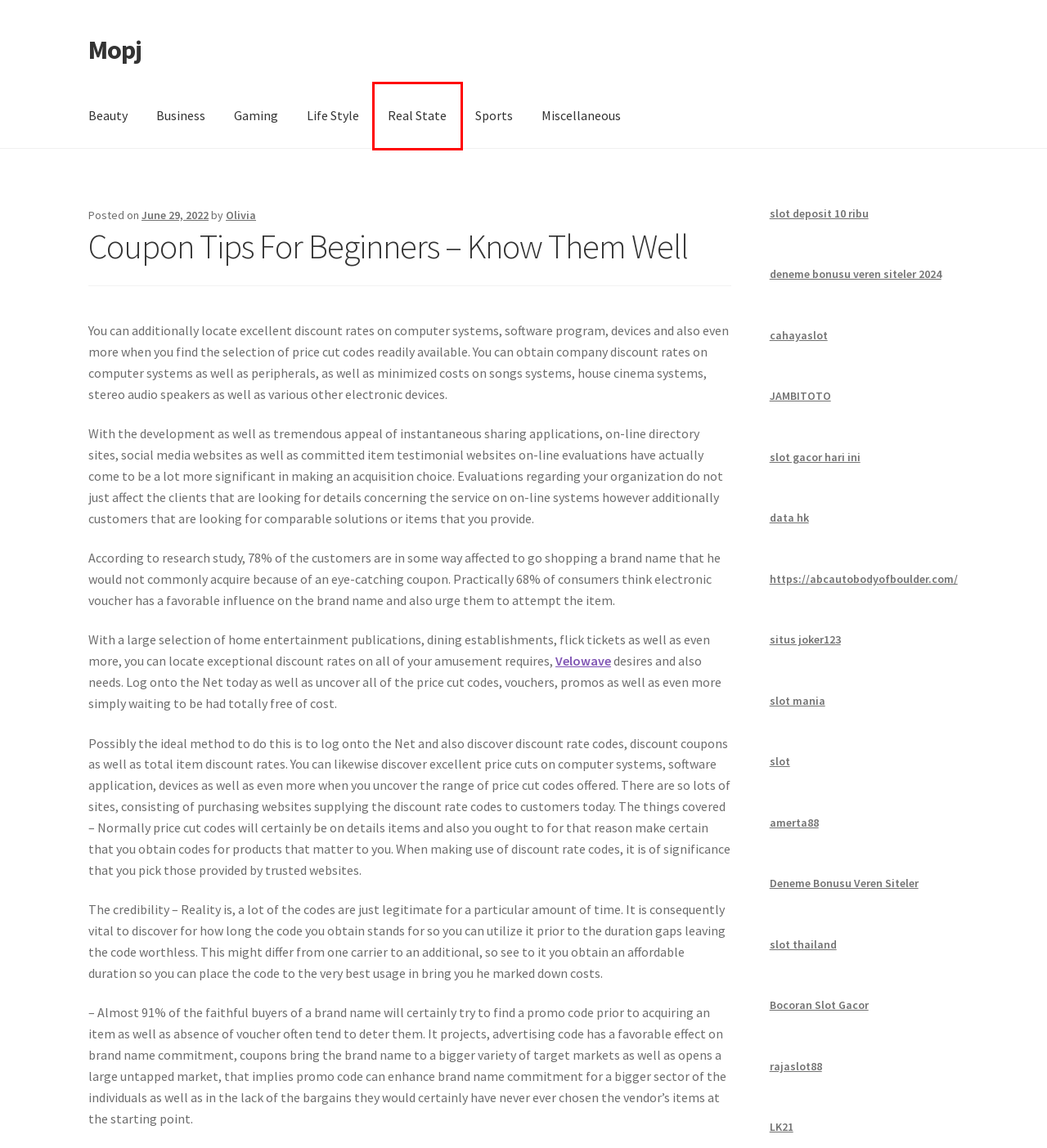Analyze the screenshot of a webpage featuring a red rectangle around an element. Pick the description that best fits the new webpage after interacting with the element inside the red bounding box. Here are the candidates:
A. Garuda303: Situs Slot Gacor Hari Ini & Slot88 Maxwin Terpercaya
B. Real State – Mopj
C. Deneme Bonusu Veren Siteler 2024 - Yeni Bonus Veren Siteler
D. Slot Depo 10K: Daftar Situs Slot Deposit 10 Ribu THOR138 Terpercaya
E. MPOTEN: Daftar Slot Online Gacor Terbaru 2023
F. Gaming – Mopj
G. OBITOTO - Situs Slot Gacor Gampang Menang Terbaru Maxwin Hari Ini
H. Sports – Mopj

B